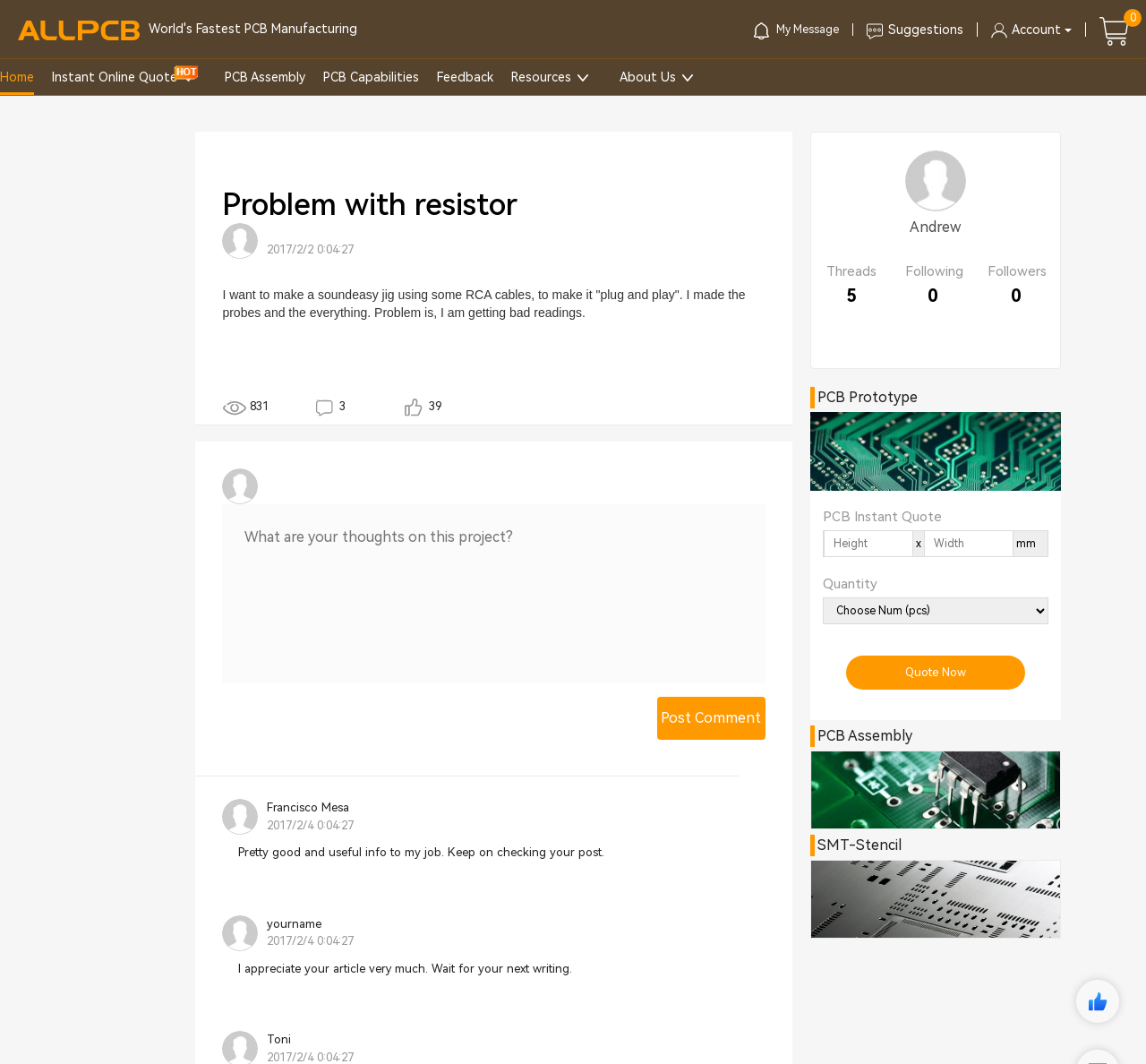Locate the bounding box coordinates of the area that needs to be clicked to fulfill the following instruction: "Click the 'Post Comment' button". The coordinates should be in the format of four float numbers between 0 and 1, namely [left, top, right, bottom].

[0.573, 0.655, 0.668, 0.695]